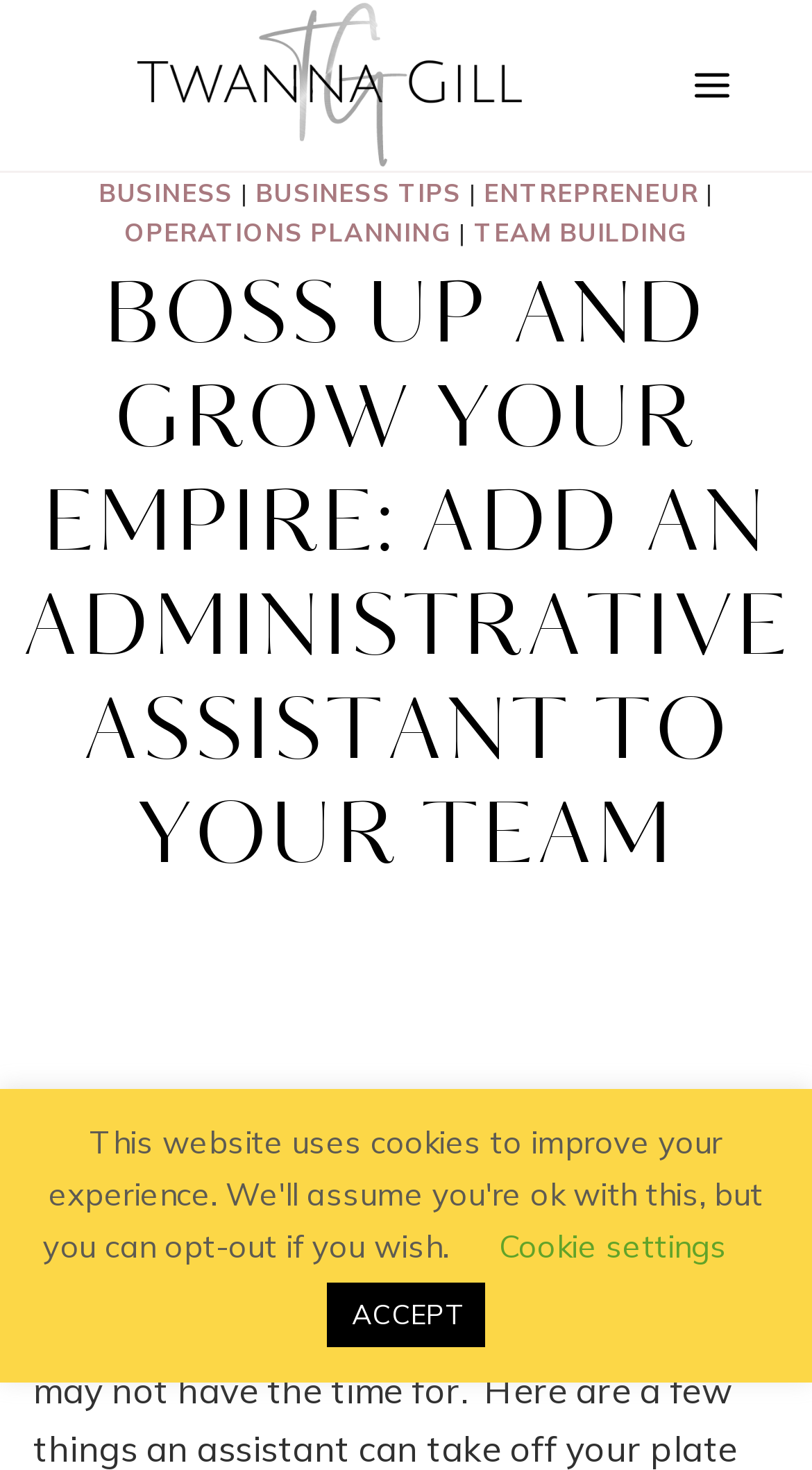Specify the bounding box coordinates of the area to click in order to follow the given instruction: "Open the menu."

[0.829, 0.036, 0.923, 0.08]